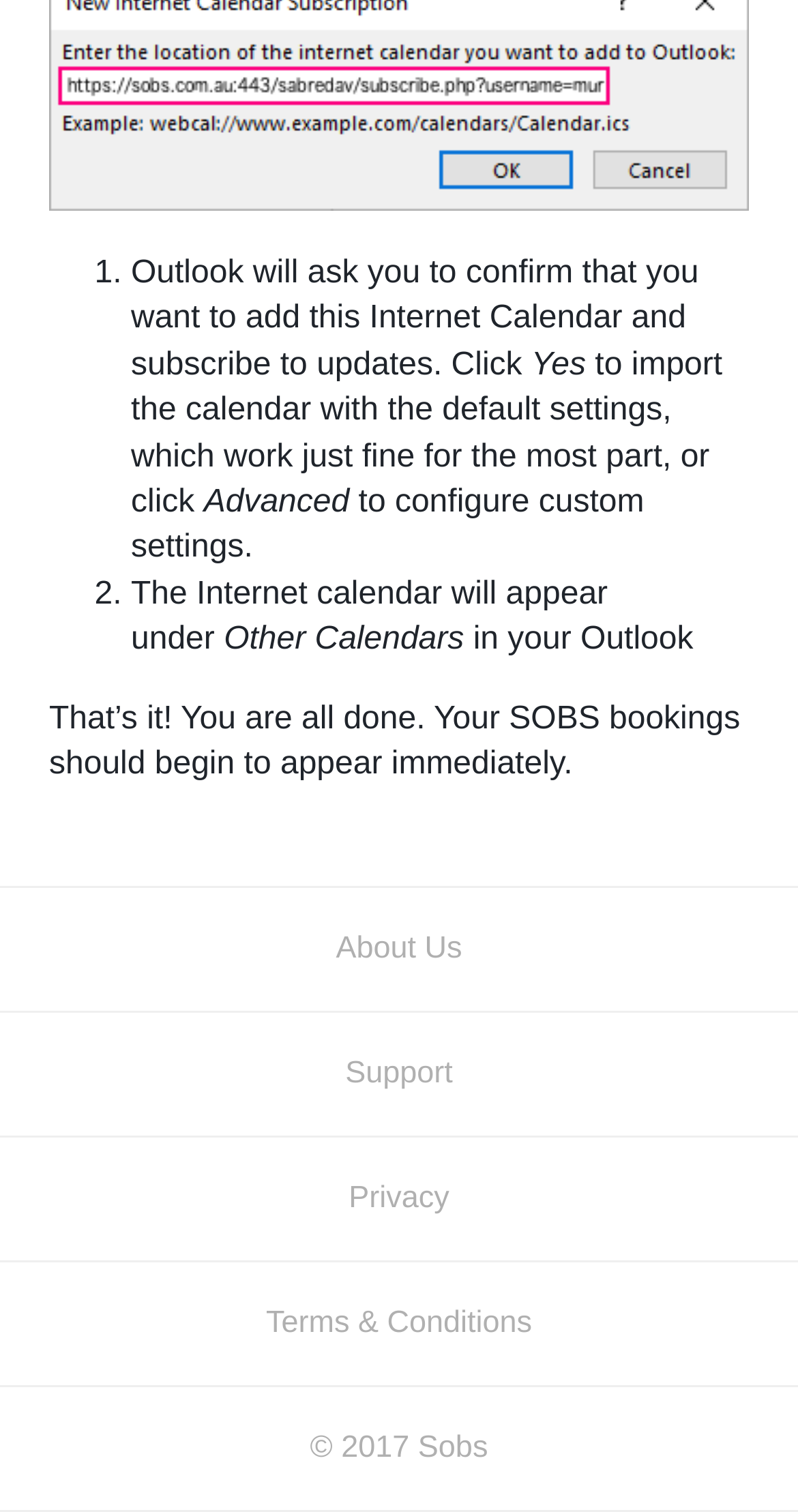Please provide a short answer using a single word or phrase for the question:
Where will the Internet calendar appear in Outlook?

Other Calendars